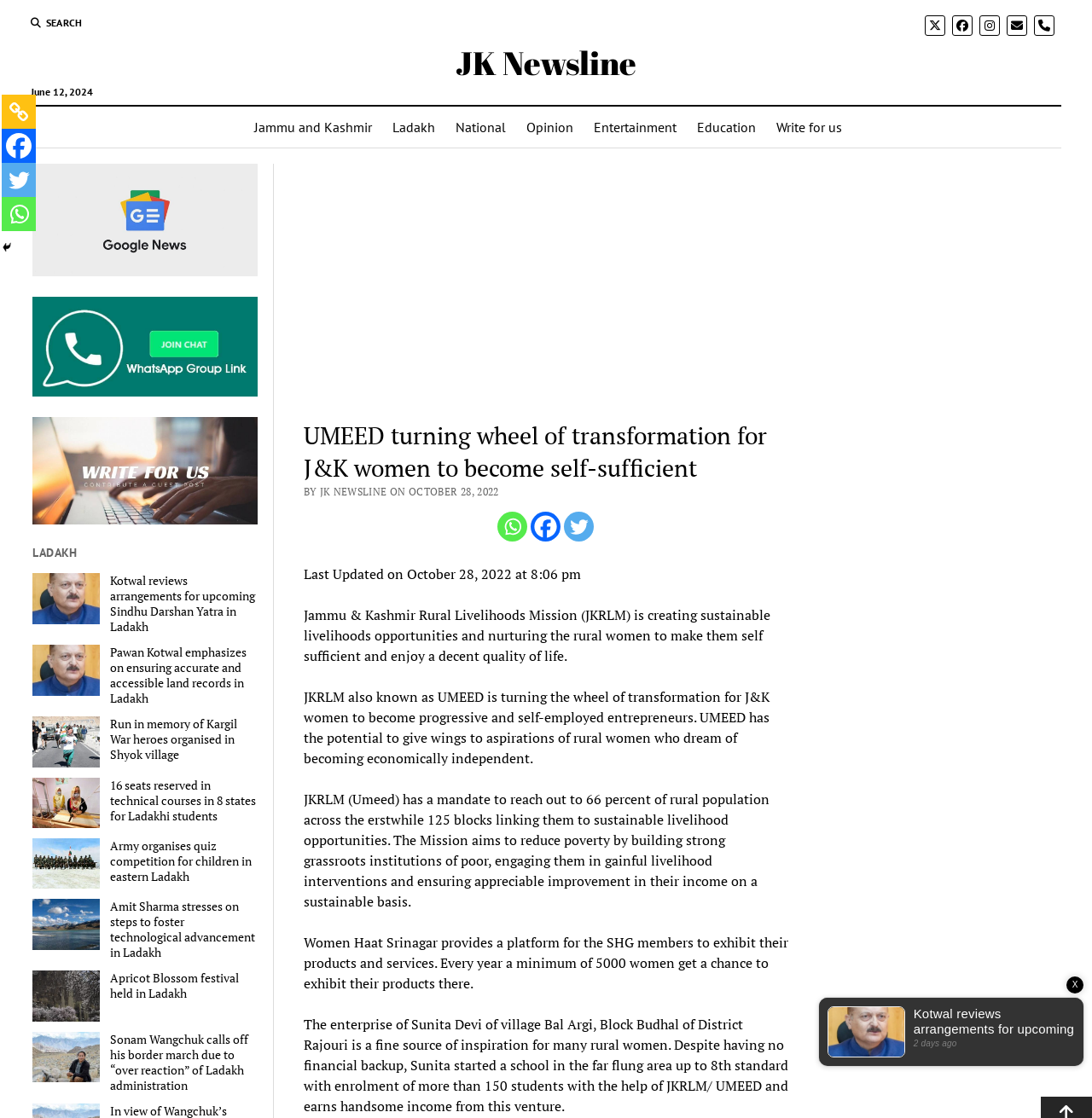Extract the main title from the webpage.

UMEED turning wheel of transformation for J&K women to become self-sufficient